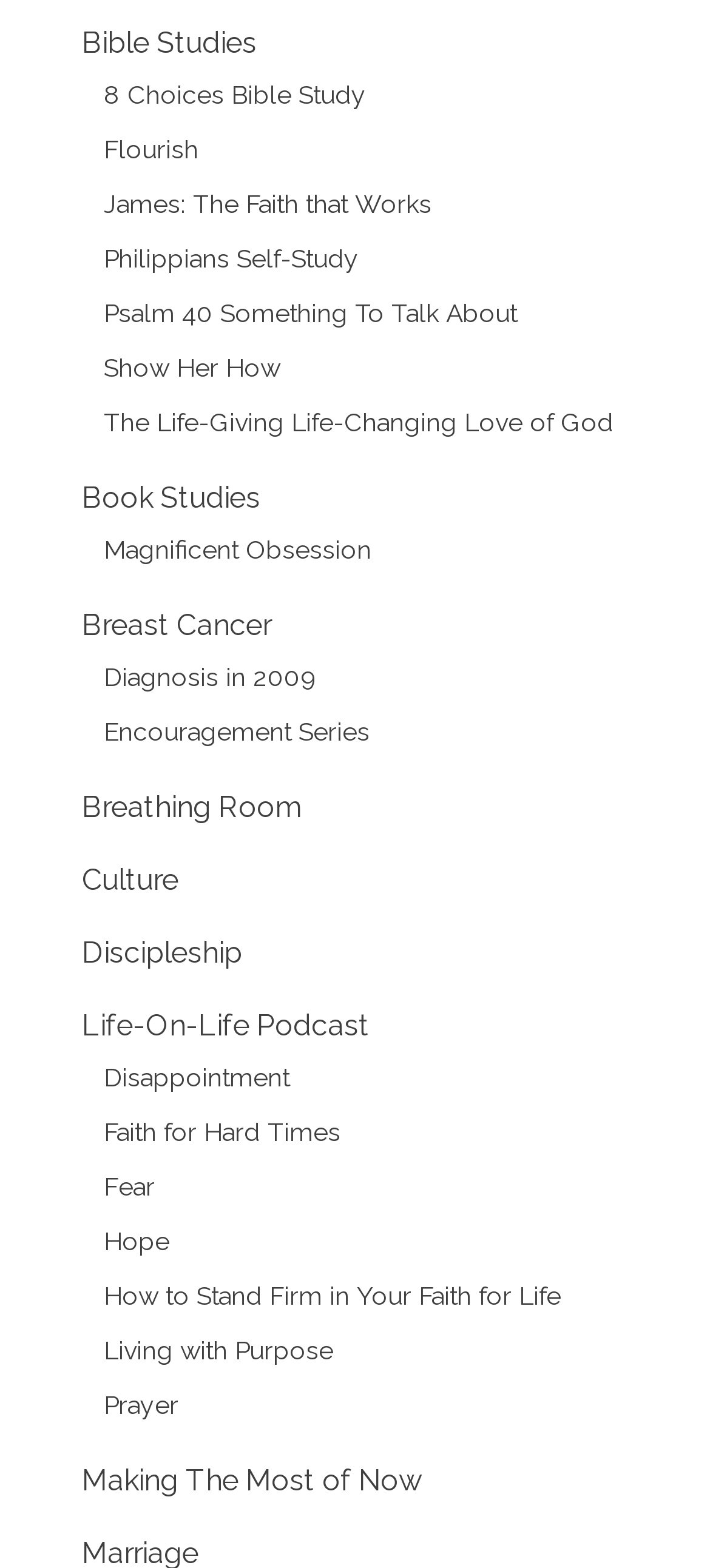Could you specify the bounding box coordinates for the clickable section to complete the following instruction: "Visit the 8 Choices Bible Study page"?

[0.146, 0.052, 0.515, 0.07]